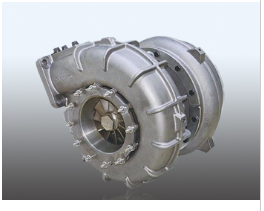What is the material of the turbocharger?
Please look at the screenshot and answer in one word or a short phrase.

Metallic